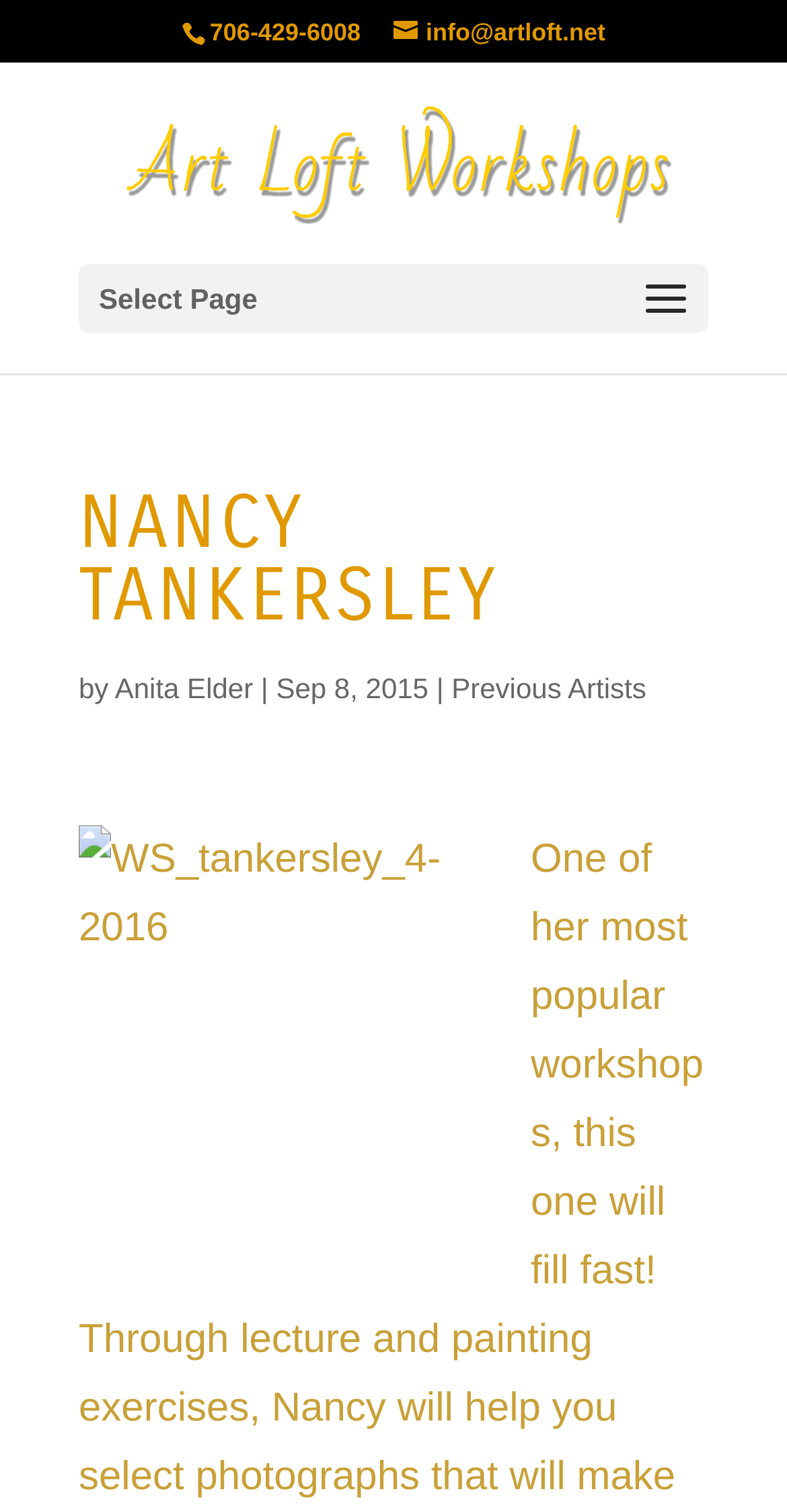Please provide a one-word or short phrase answer to the question:
What is the phone number on the webpage?

706-429-6008